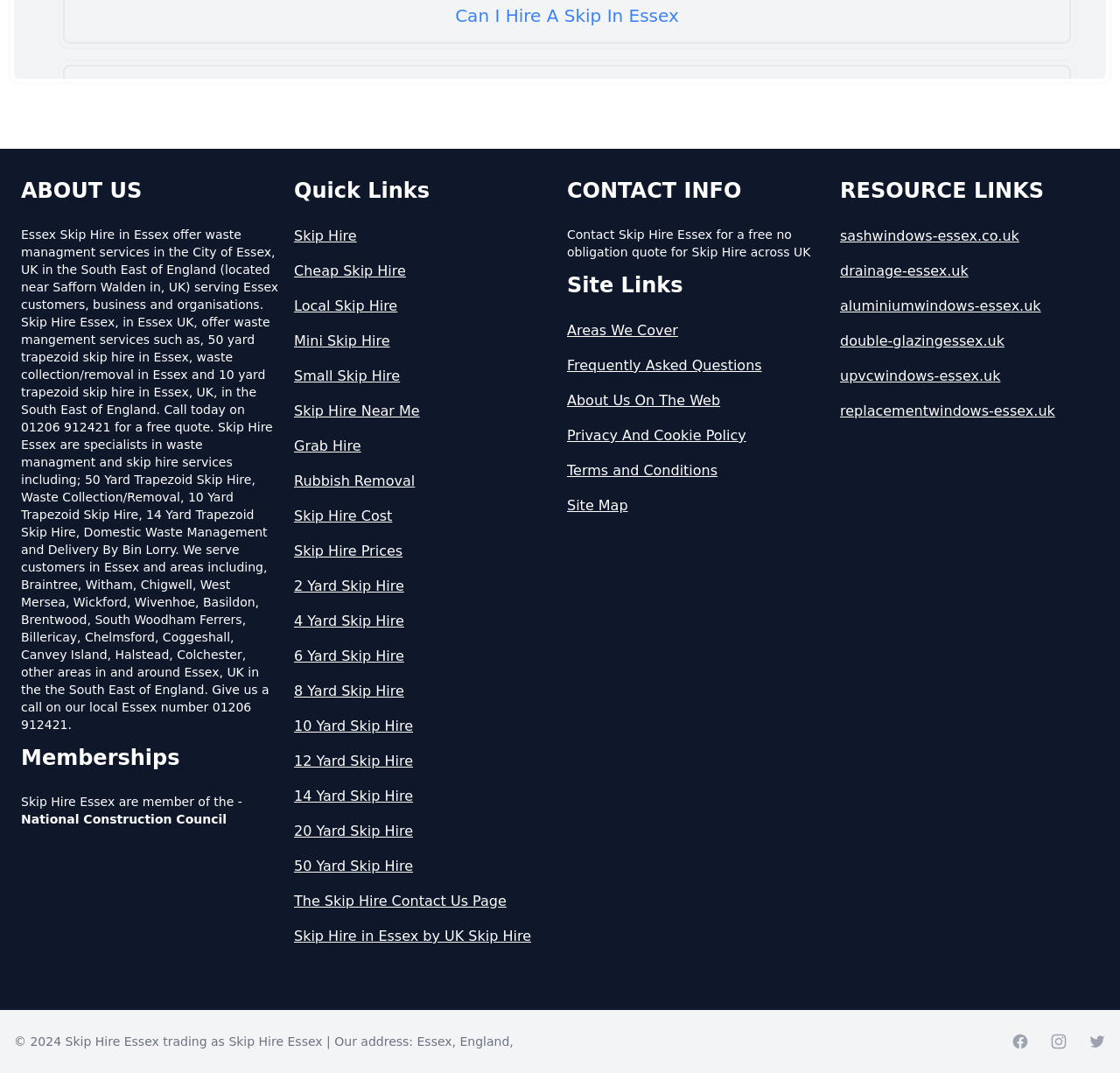Find the bounding box coordinates for the area that should be clicked to accomplish the instruction: "Visit the 'National Construction Council' website".

[0.019, 0.757, 0.202, 0.77]